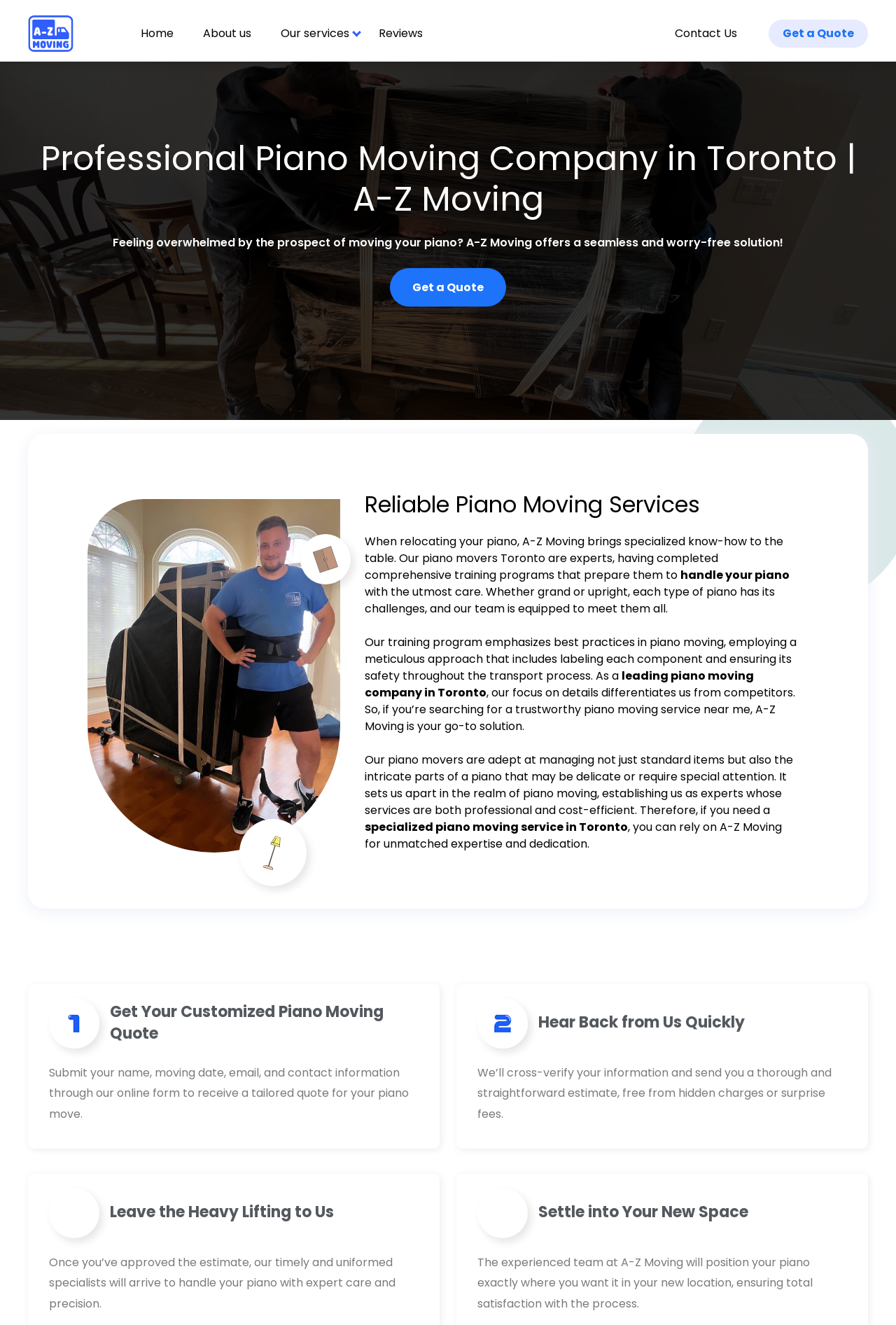How does the company differentiate itself from competitors?
Please provide a full and detailed response to the question.

I found the answer by reading the StaticText element that says 'our focus on details differentiates us from competitors'. This suggests that the company's attention to detail is what sets it apart from other piano moving companies.